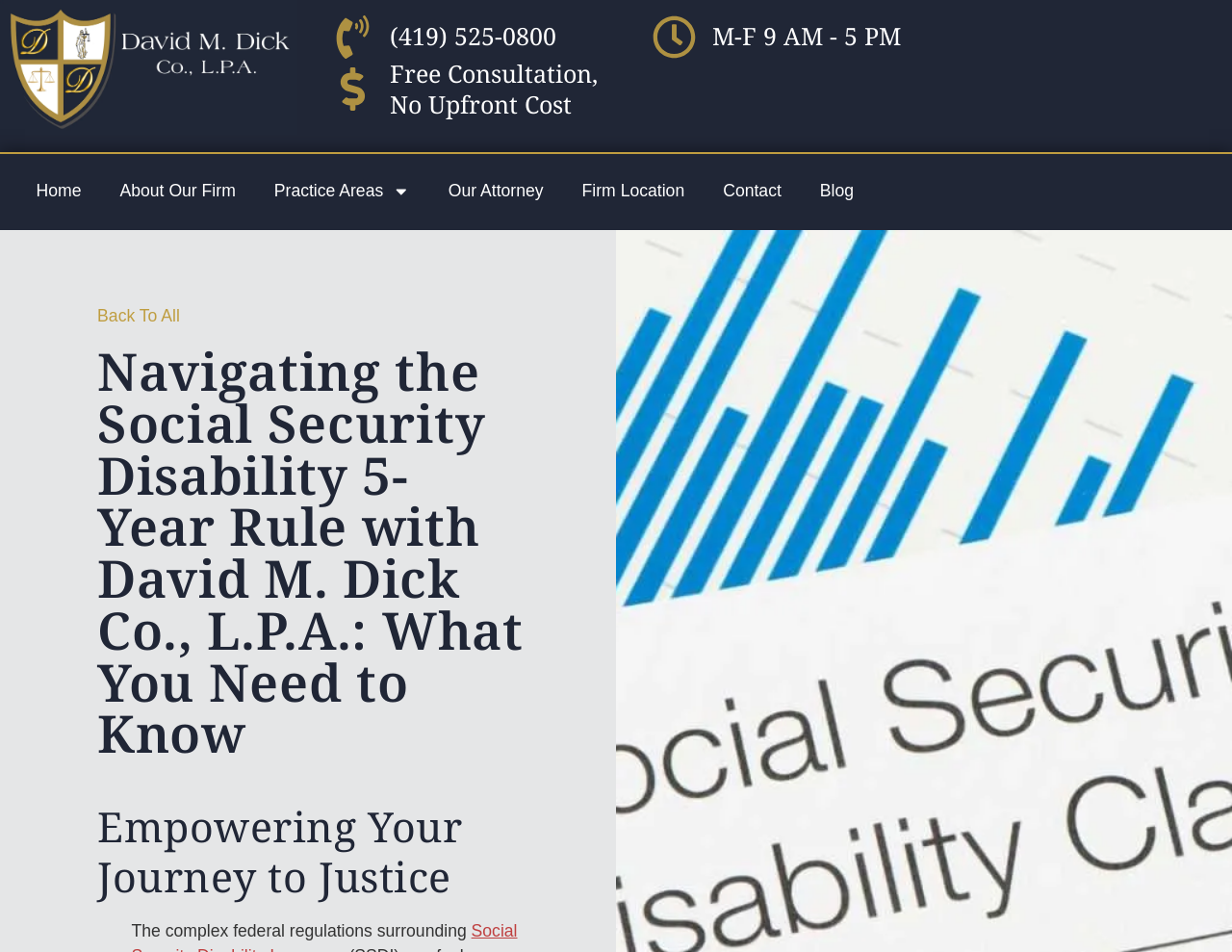Pinpoint the bounding box coordinates of the element that must be clicked to accomplish the following instruction: "Click the David Dick Logo". The coordinates should be in the format of four float numbers between 0 and 1, i.e., [left, top, right, bottom].

[0.0, 0.0, 0.241, 0.142]